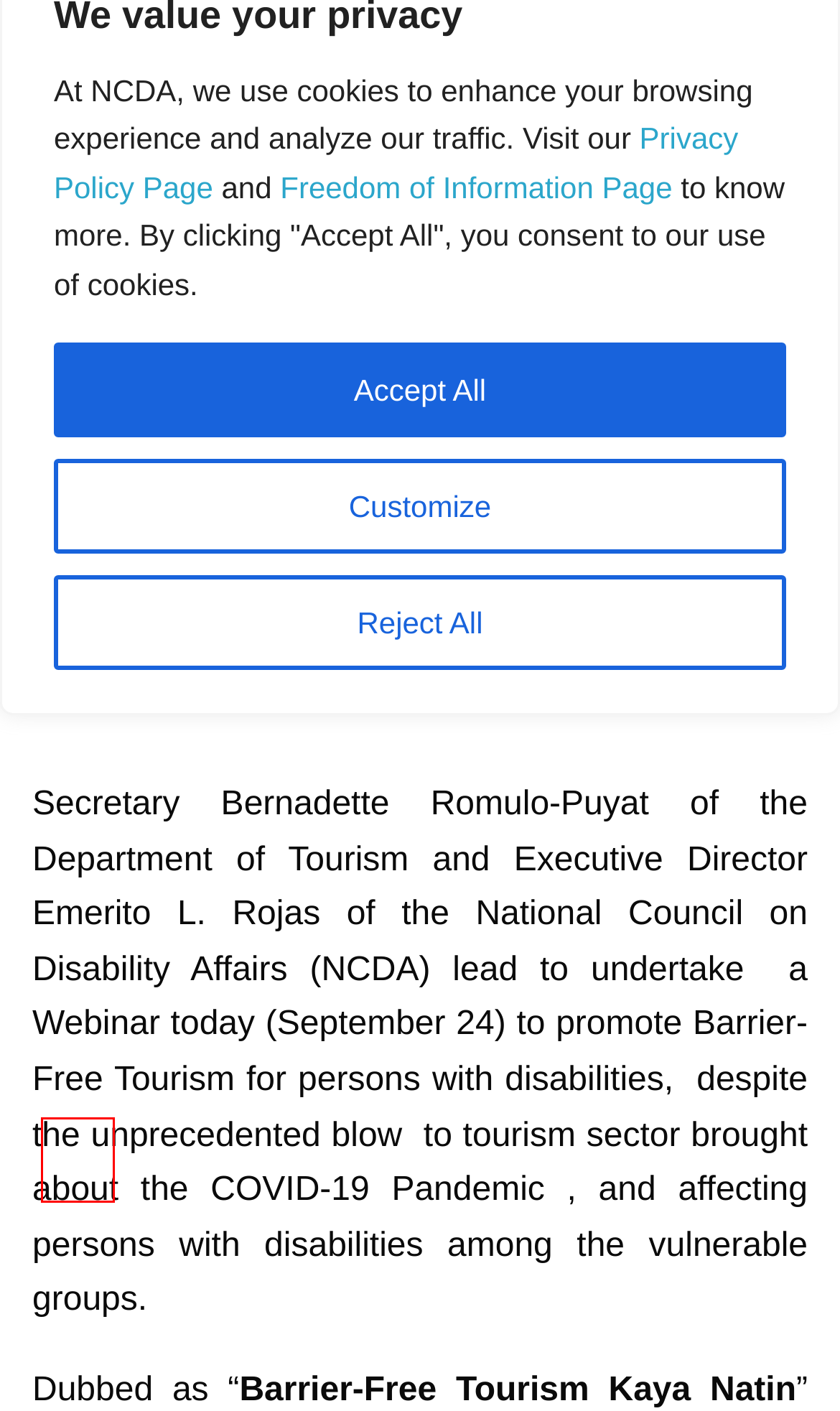You have a screenshot of a webpage where a red bounding box highlights a specific UI element. Identify the description that best matches the resulting webpage after the highlighted element is clicked. The choices are:
A. Privacy Policy | National Council on Disability Affairs
B. Governing Board Members | National Council on Disability Affairs
C. Thrusts and Directions | National Council on Disability Affairs
D. Powers and Functions | National Council on Disability Affairs
E. Legal Bases | National Council on Disability Affairs
F. Role | National Council on Disability Affairs
G. Historical Background | National Council on Disability Affairs
H. NCDA Mandate | National Council on Disability Affairs

F